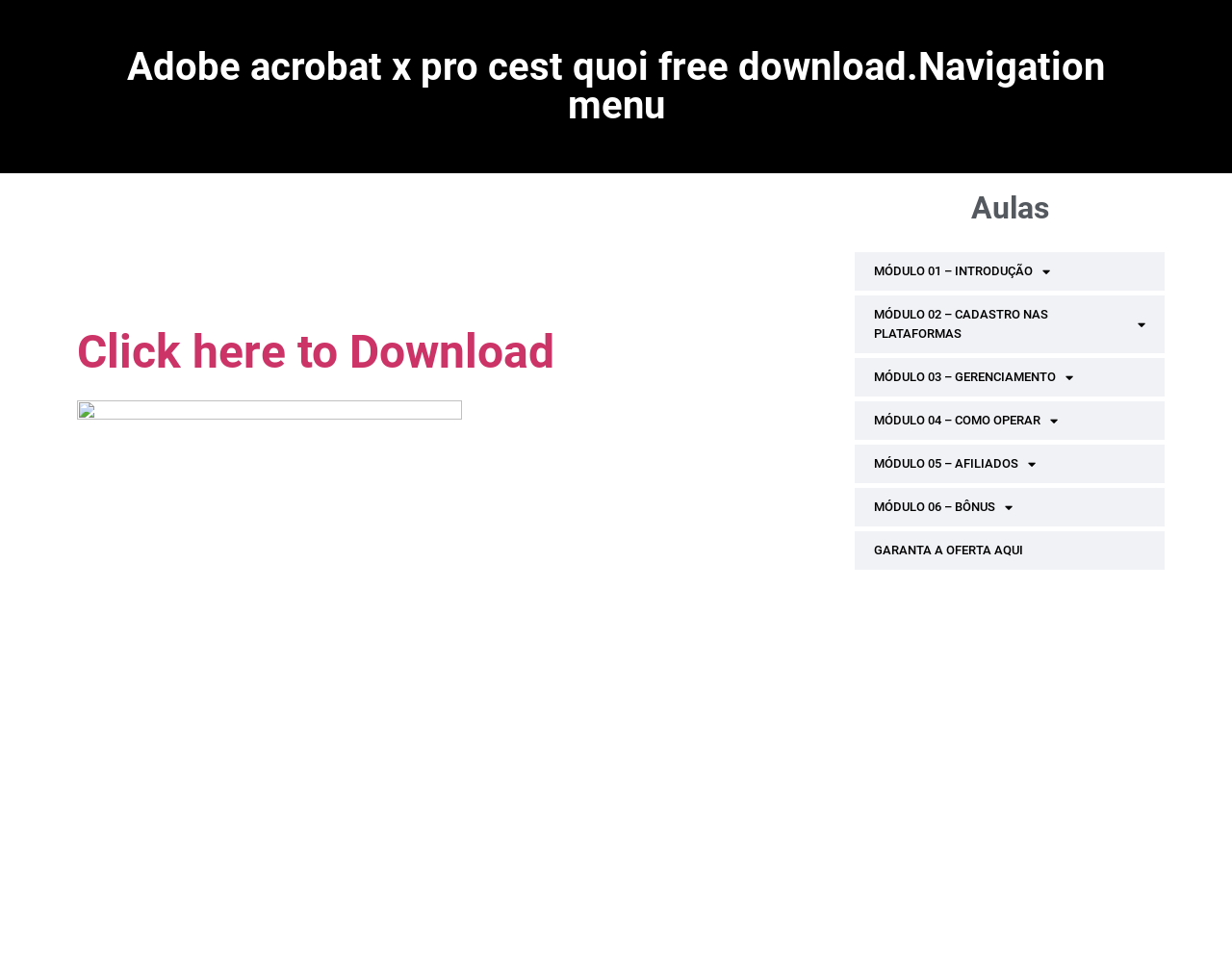Please provide a one-word or phrase answer to the question: 
How many navigation menu items are there?

1